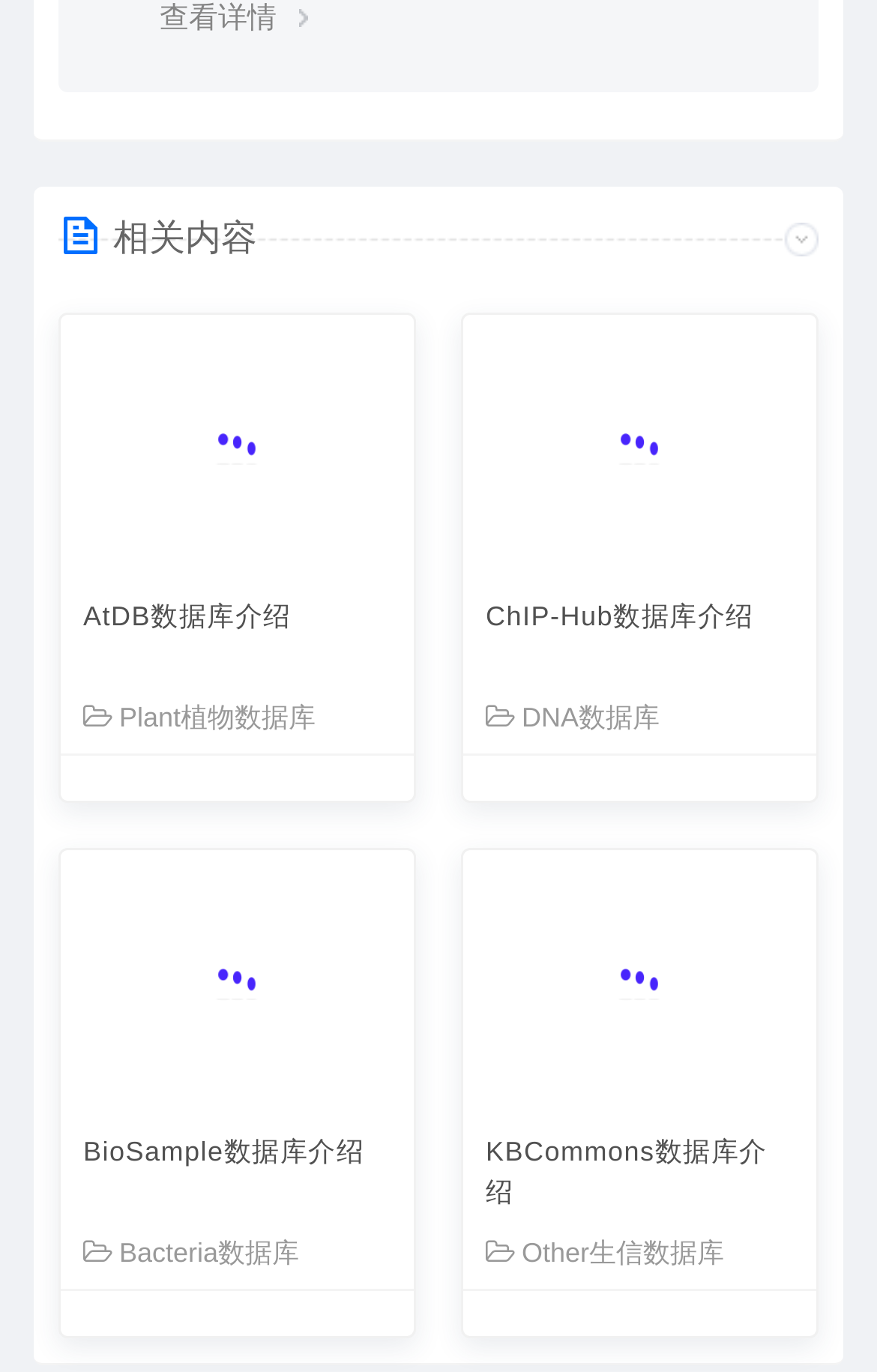Given the element description Other生信数据库, identify the bounding box coordinates for the UI element on the webpage screenshot. The format should be (top-left x, top-left y, bottom-right x, bottom-right y), with values between 0 and 1.

[0.554, 0.904, 0.826, 0.923]